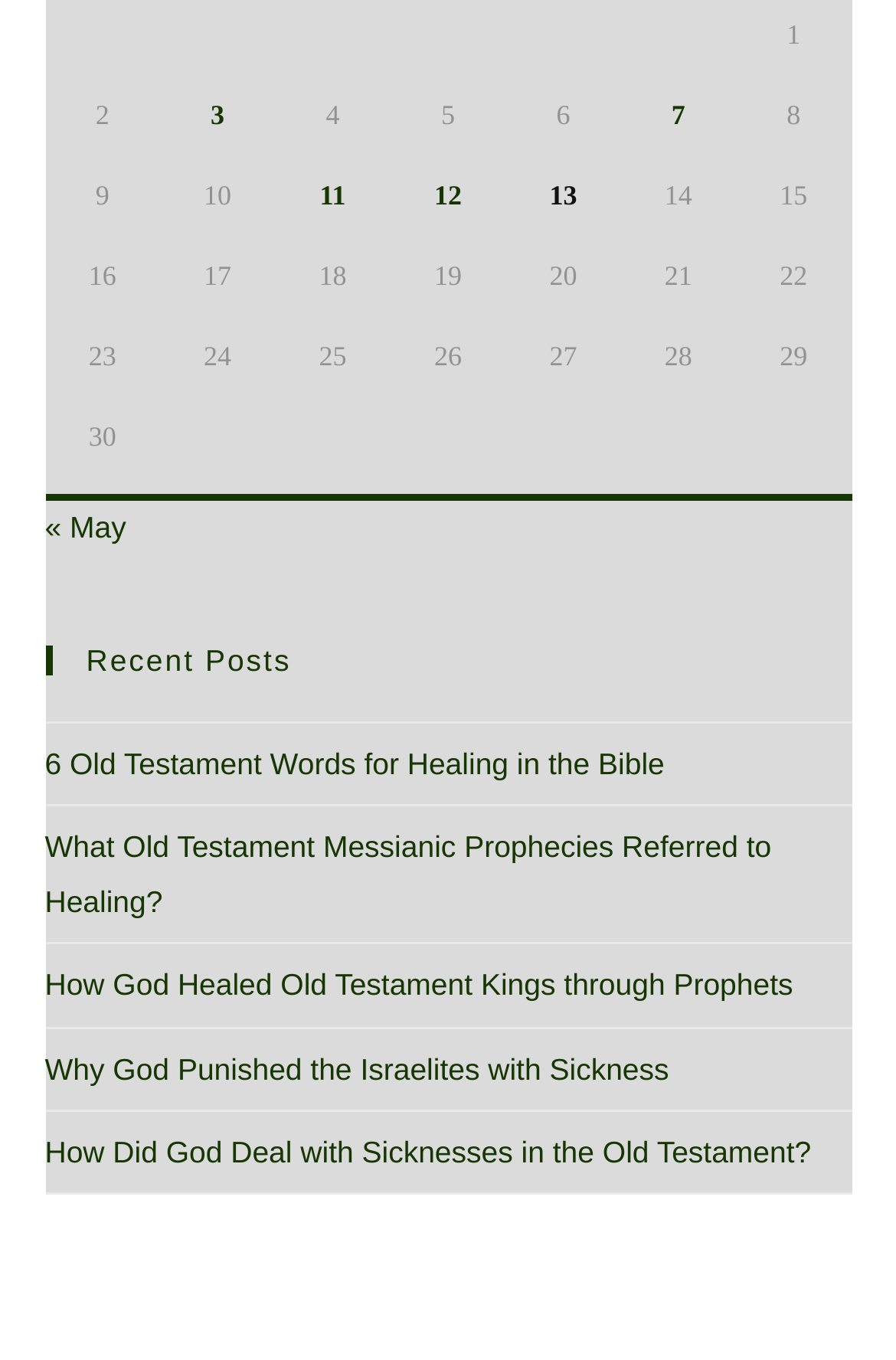Carefully examine the image and provide an in-depth answer to the question: How many posts are listed on this page?

There are 9 links with post titles, starting from '6 Old Testament Words for Healing in the Bible' to 'How Did God Deal with Sicknesses in the Old Testament?'. These links are located below the 'Recent Posts' heading.